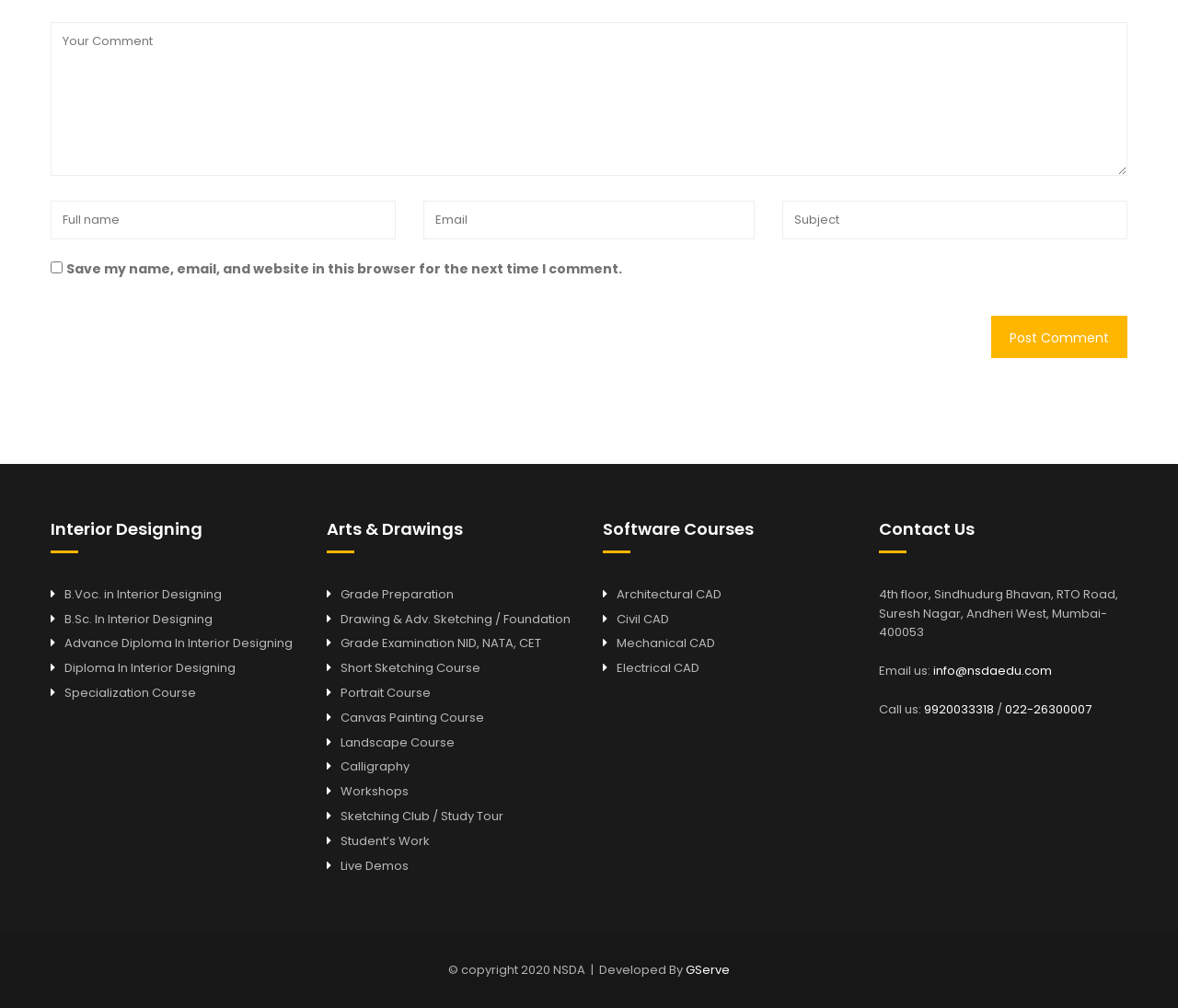Please find the bounding box coordinates of the section that needs to be clicked to achieve this instruction: "Learn about B.Voc. in Interior Designing".

[0.055, 0.581, 0.188, 0.598]